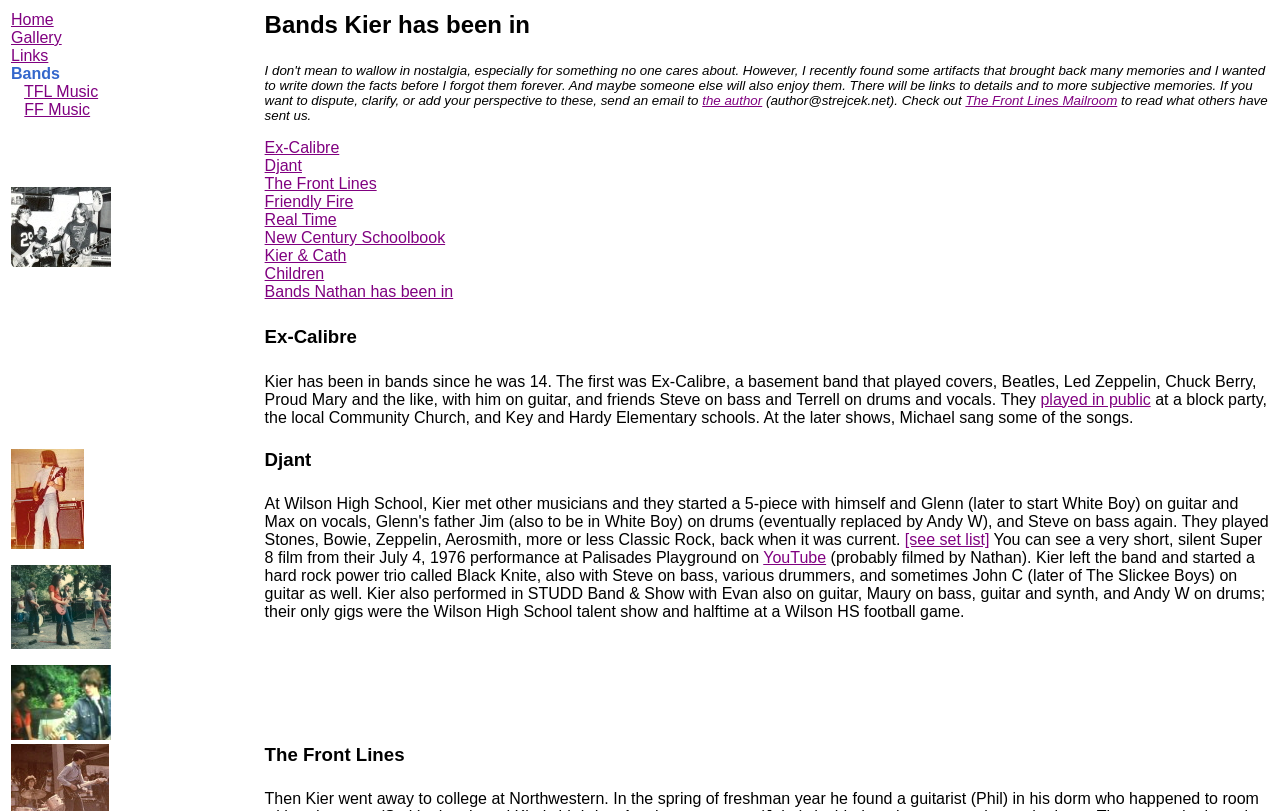Determine the bounding box coordinates for the HTML element described here: "The Front Lines".

[0.207, 0.216, 0.294, 0.237]